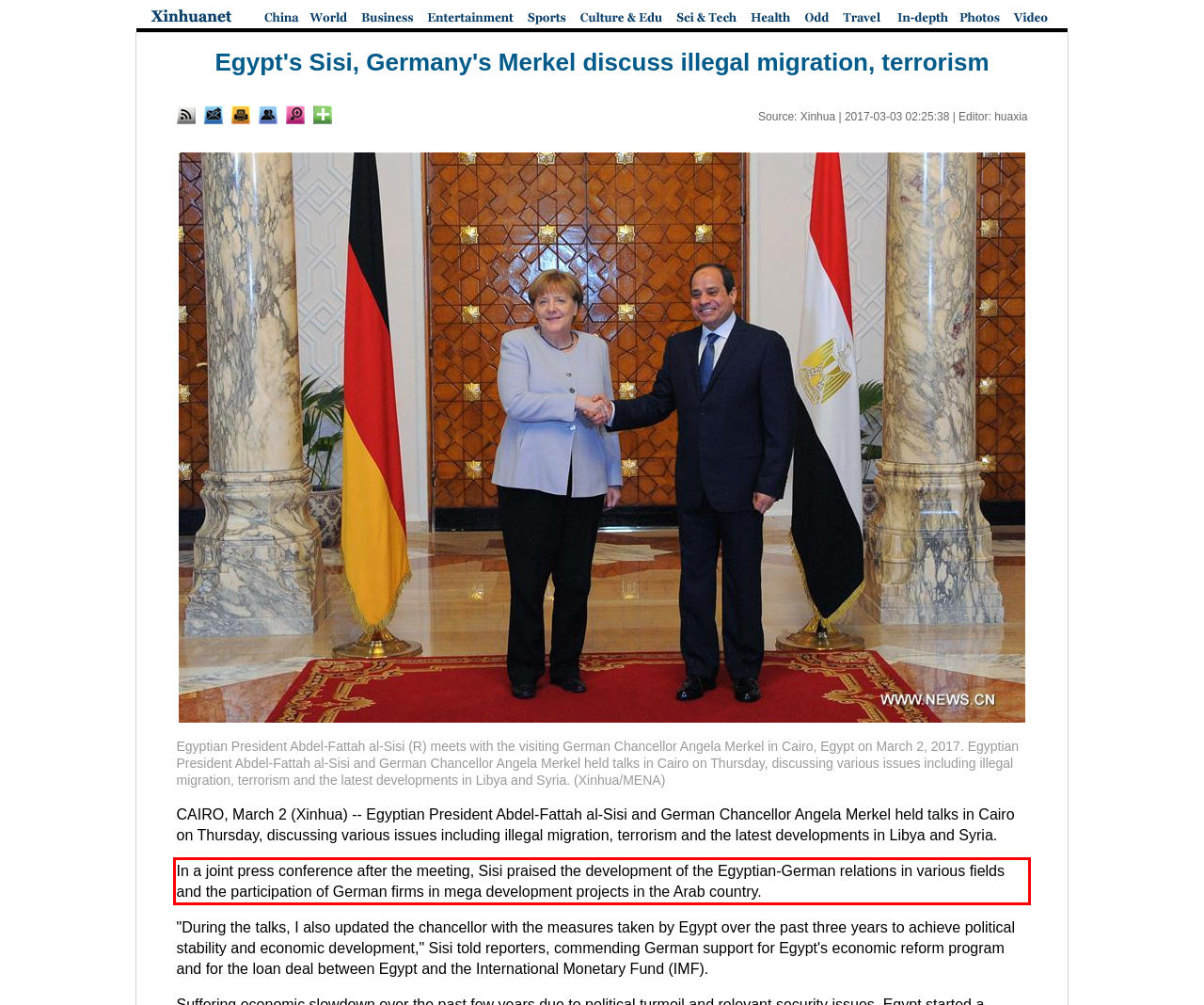Please look at the screenshot provided and find the red bounding box. Extract the text content contained within this bounding box.

In a joint press conference after the meeting, Sisi praised the development of the Egyptian-German relations in various fields and the participation of German firms in mega development projects in the Arab country.